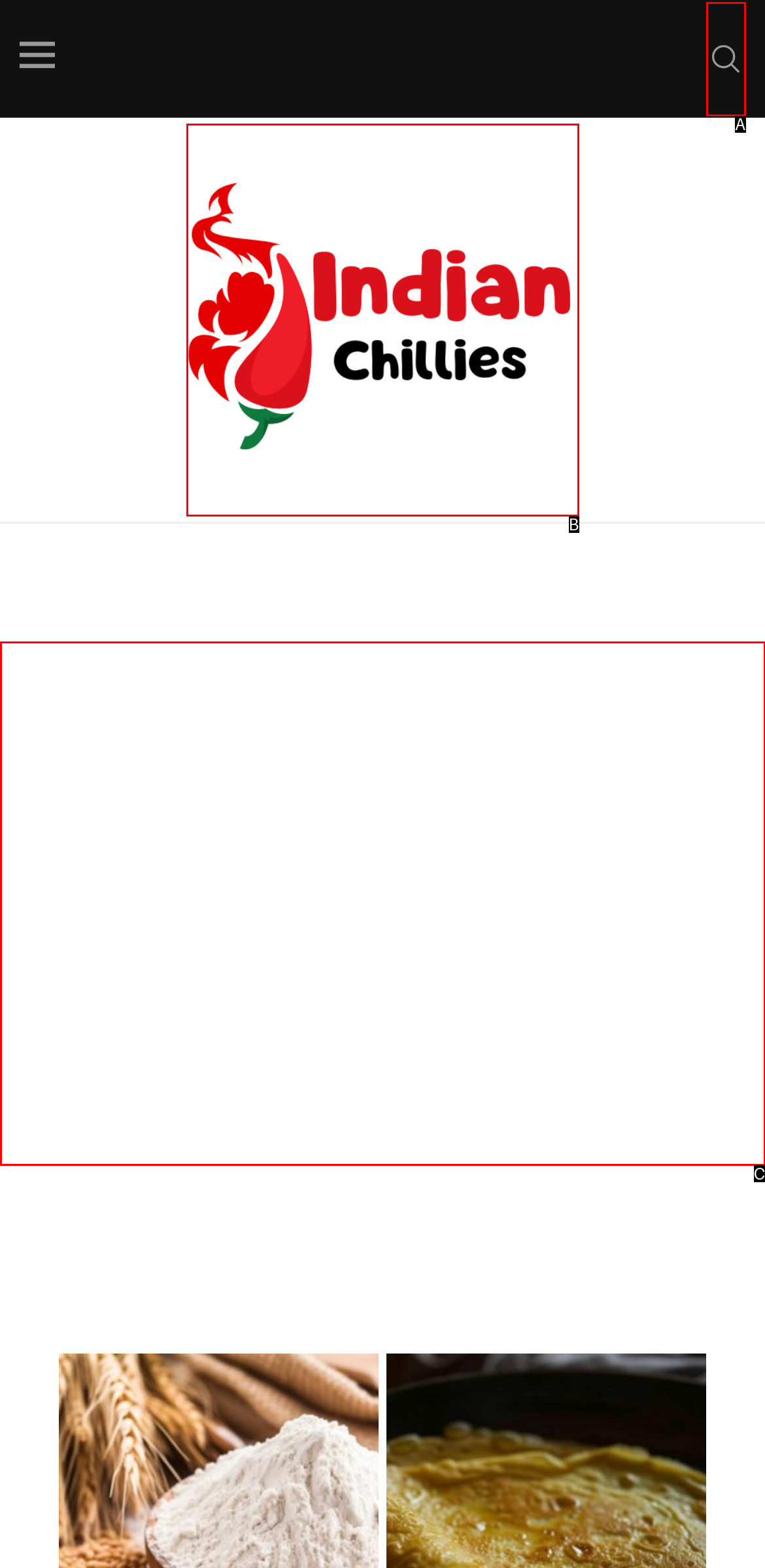Choose the option that matches the following description: aria-label="Search"
Answer with the letter of the correct option.

A